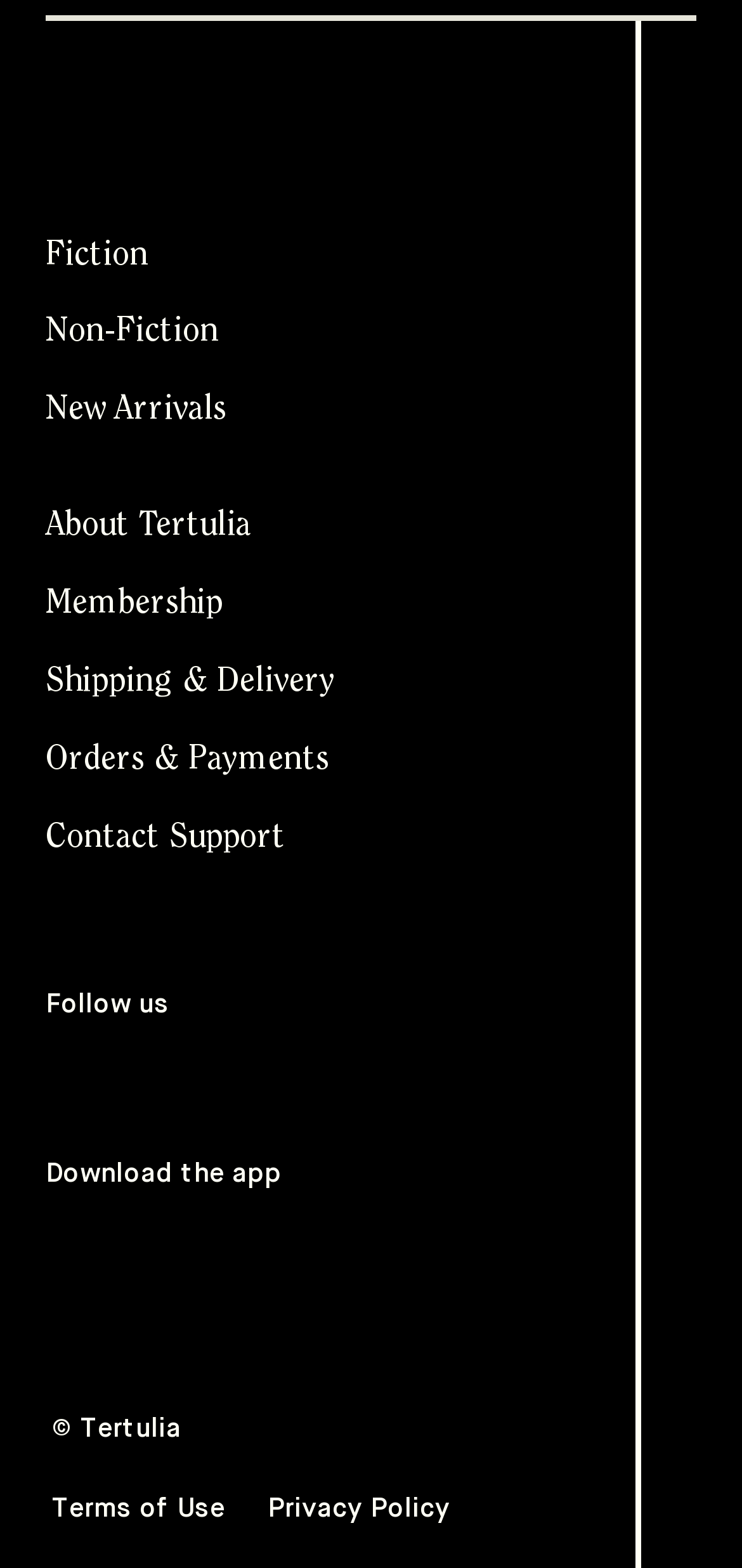Determine the coordinates of the bounding box that should be clicked to complete the instruction: "Contact Support". The coordinates should be represented by four float numbers between 0 and 1: [left, top, right, bottom].

[0.021, 0.509, 0.615, 0.559]